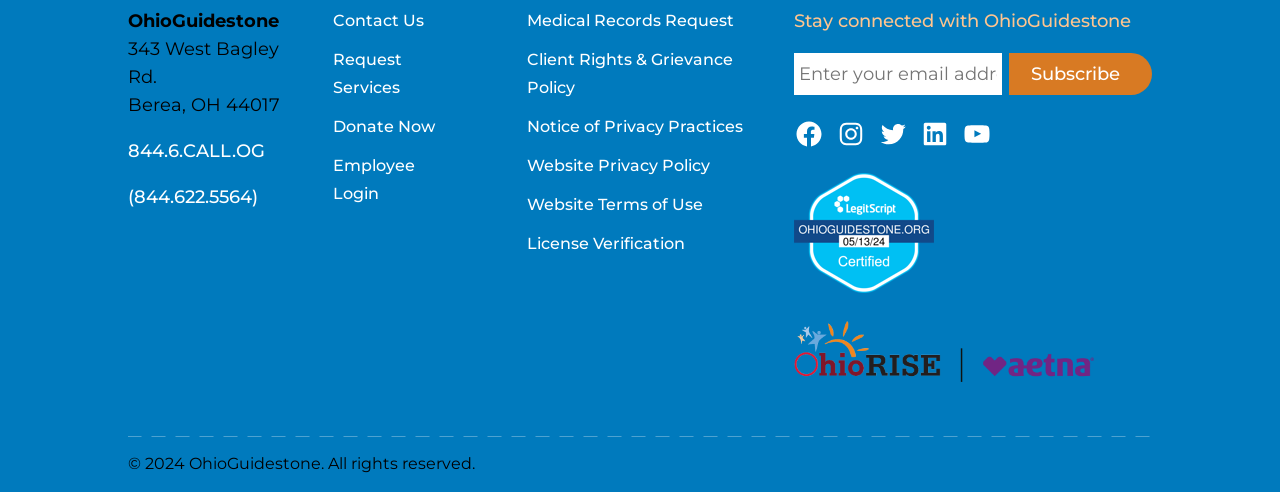Please identify the bounding box coordinates of the element's region that needs to be clicked to fulfill the following instruction: "Click Contact Us". The bounding box coordinates should consist of four float numbers between 0 and 1, i.e., [left, top, right, bottom].

[0.26, 0.022, 0.331, 0.061]